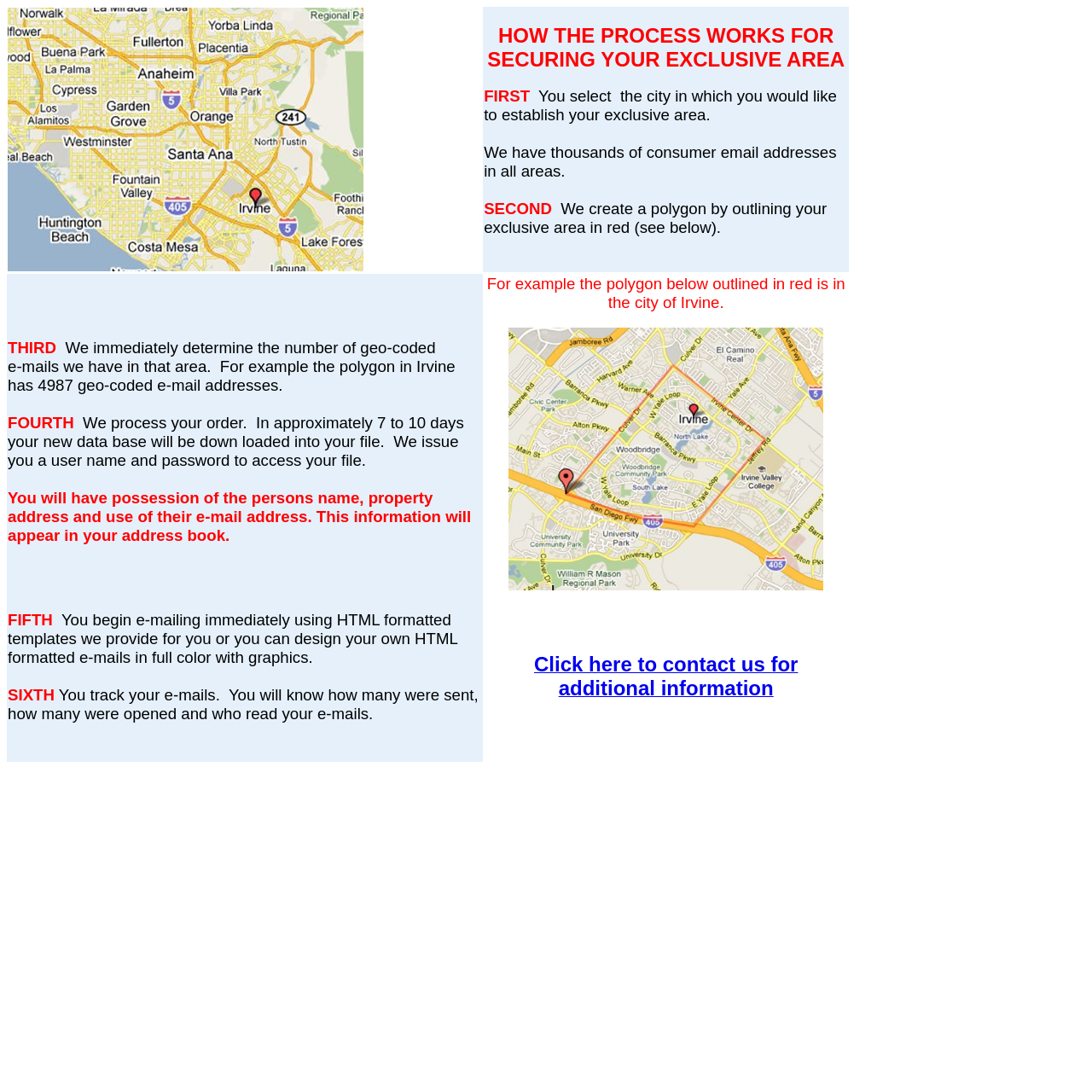Give a short answer to this question using one word or a phrase:
What is the first step in securing an exclusive area?

Select the city